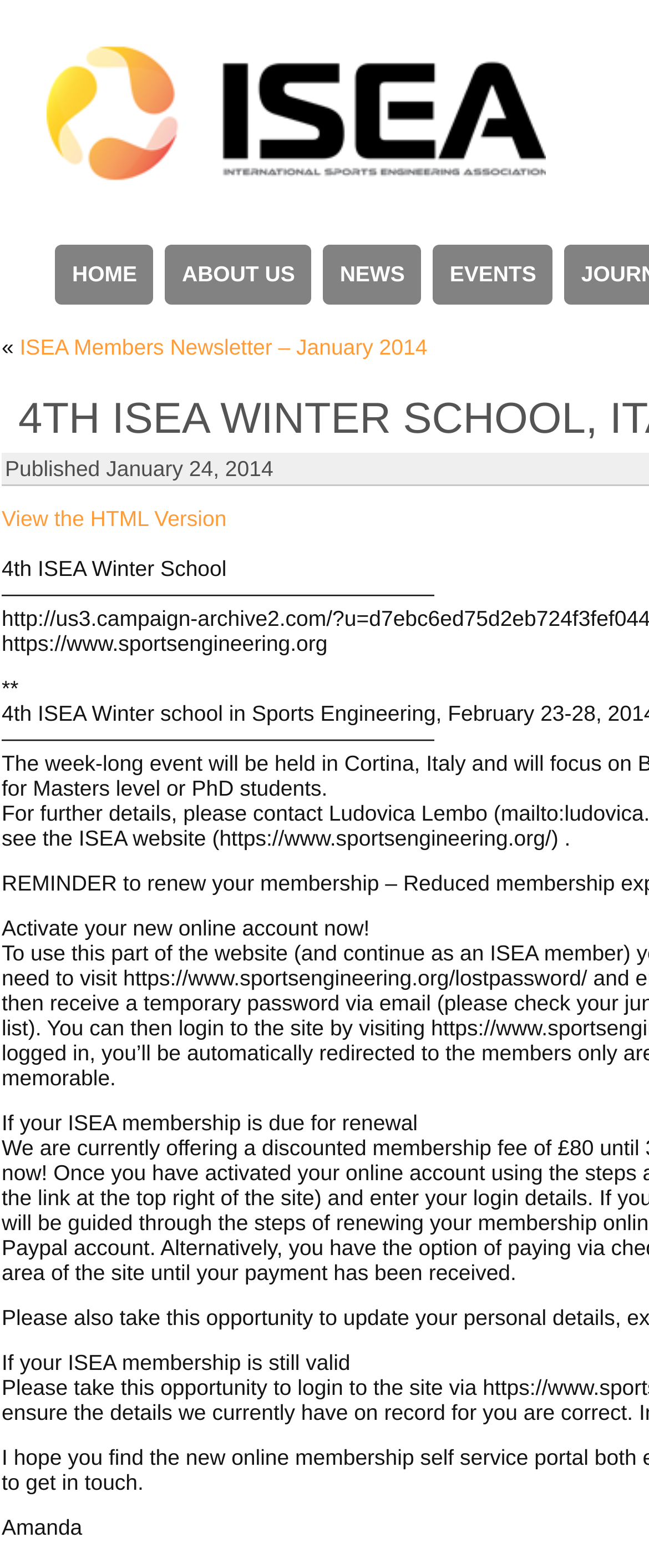Explain the webpage in detail.

The webpage is about the 4th ISEA Winter School, Italy 2014, and it appears to be a news or event page from the International Sports Engineering Association. 

At the top, there are four main navigation links: "HOME", "ABOUT US", "NEWS", and "EVENTS", which are evenly spaced and horizontally aligned. 

Below these links, there is a section that appears to be a news article or event listing. It starts with a left-justified "«" symbol, followed by a link to "ISEA Members Newsletter – January 2014". To the right of this link, there is a "Published" label, and below it, there is a timestamp "3:18 pm" and a date "January 24, 2014". 

Further down, there is a link to "View the HTML Version", and below it, there is a title "4th ISEA Winter School" followed by a horizontal line. 

Below the title, there is a URL "https://www.sportsengineering.org" and two asterisks "**" on separate lines. 

The page then continues with several paragraphs of text, including a call to action to "Activate your new online account now!", and some instructions for ISEA membership renewal. 

At the very bottom, there is a name "Amanda" mentioned.